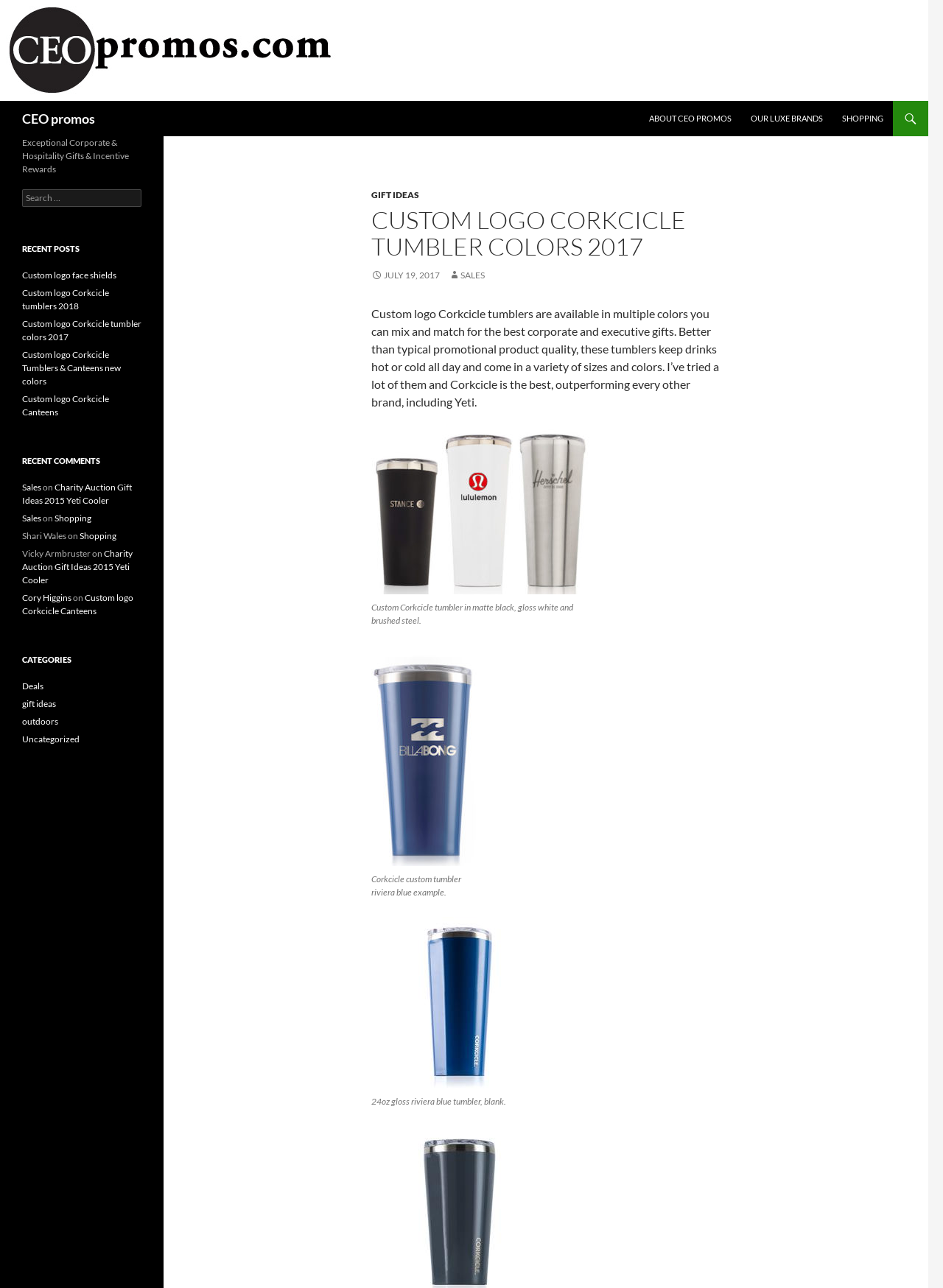Using the format (top-left x, top-left y, bottom-right x, bottom-right y), provide the bounding box coordinates for the described UI element. All values should be floating point numbers between 0 and 1: Custom logo Corkcicle Canteens

[0.023, 0.305, 0.116, 0.324]